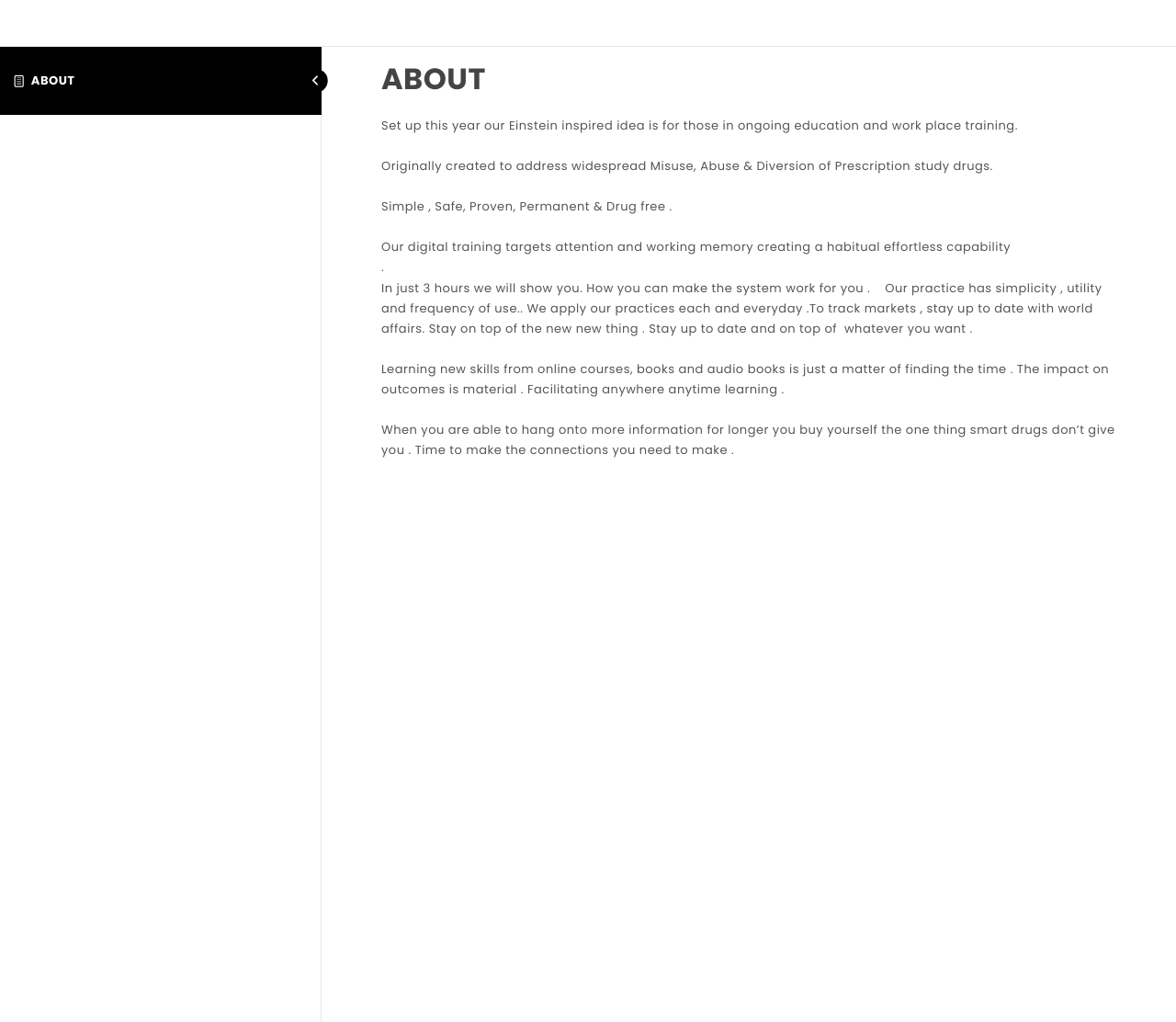Give the bounding box coordinates for the element described as: "ABOUT".

[0.026, 0.071, 0.064, 0.087]